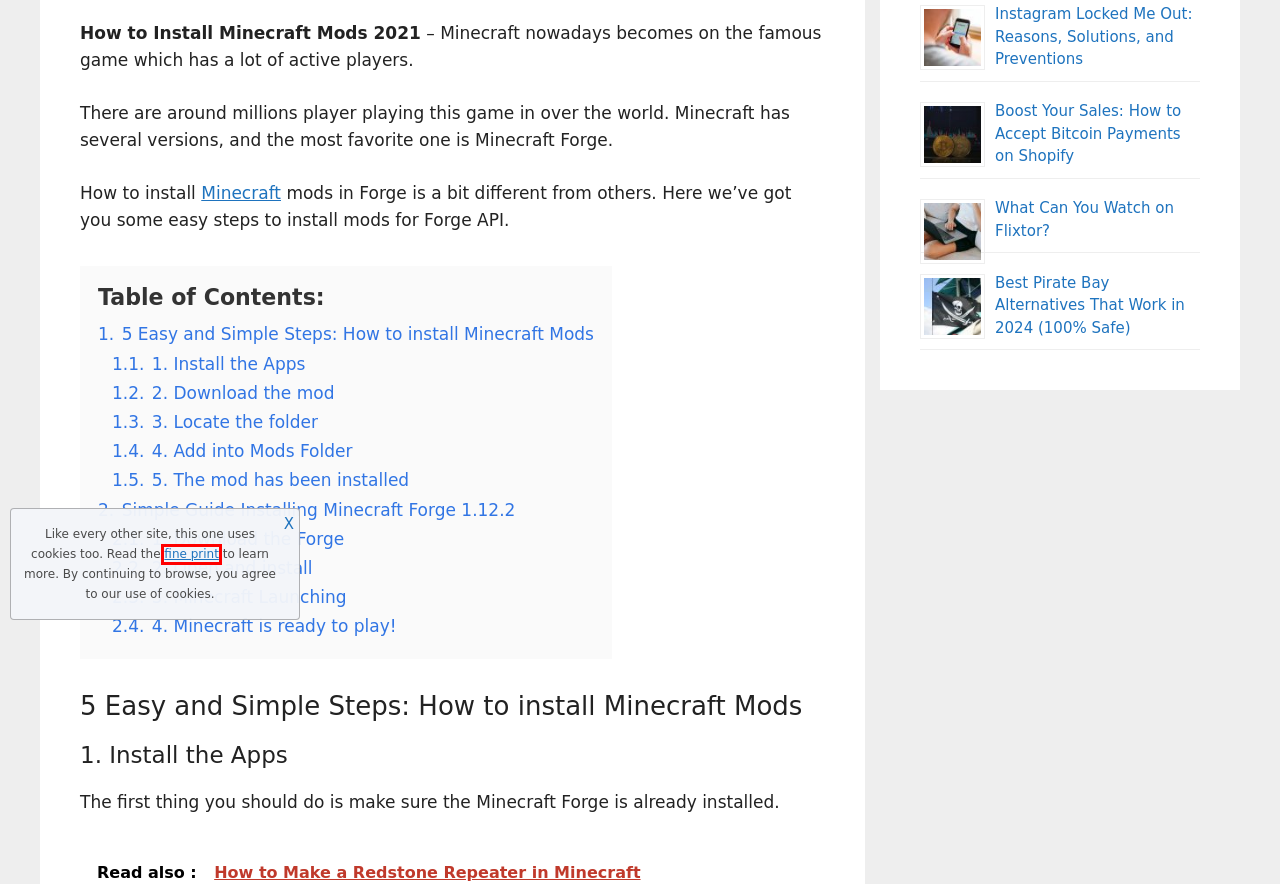Review the screenshot of a webpage which includes a red bounding box around an element. Select the description that best fits the new webpage once the element in the bounding box is clicked. Here are the candidates:
A. Instagram Locked Me Out: Reasons, Solutions, and Preventions
B. Razer - Esme Patterson
C. How to Delete Roblox Account on Your Own | Step-by-Step Guide
D. Privacy Policy
E. Is Gogoanime Safe and Sites Like Gogoanime in 2024
F. Minecraft - Esme Patterson
G. Boost Your Sales: How to Accept Bitcoin Payments on Shopify
H. Best Pirate Bay Alternatives That Work in 2024 (100% Safe)

D